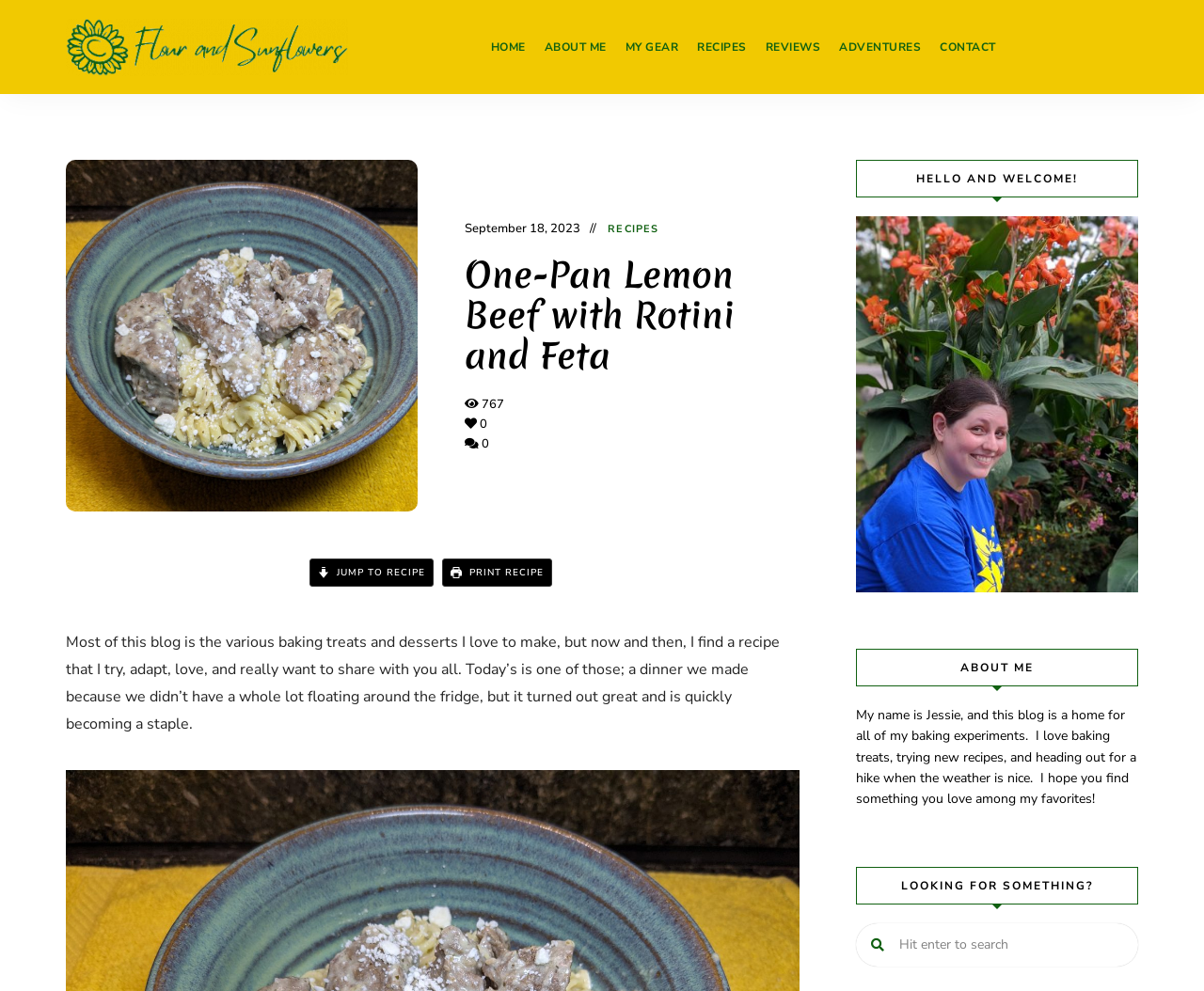Locate the bounding box coordinates of the element I should click to achieve the following instruction: "search for something".

[0.711, 0.931, 0.945, 0.975]